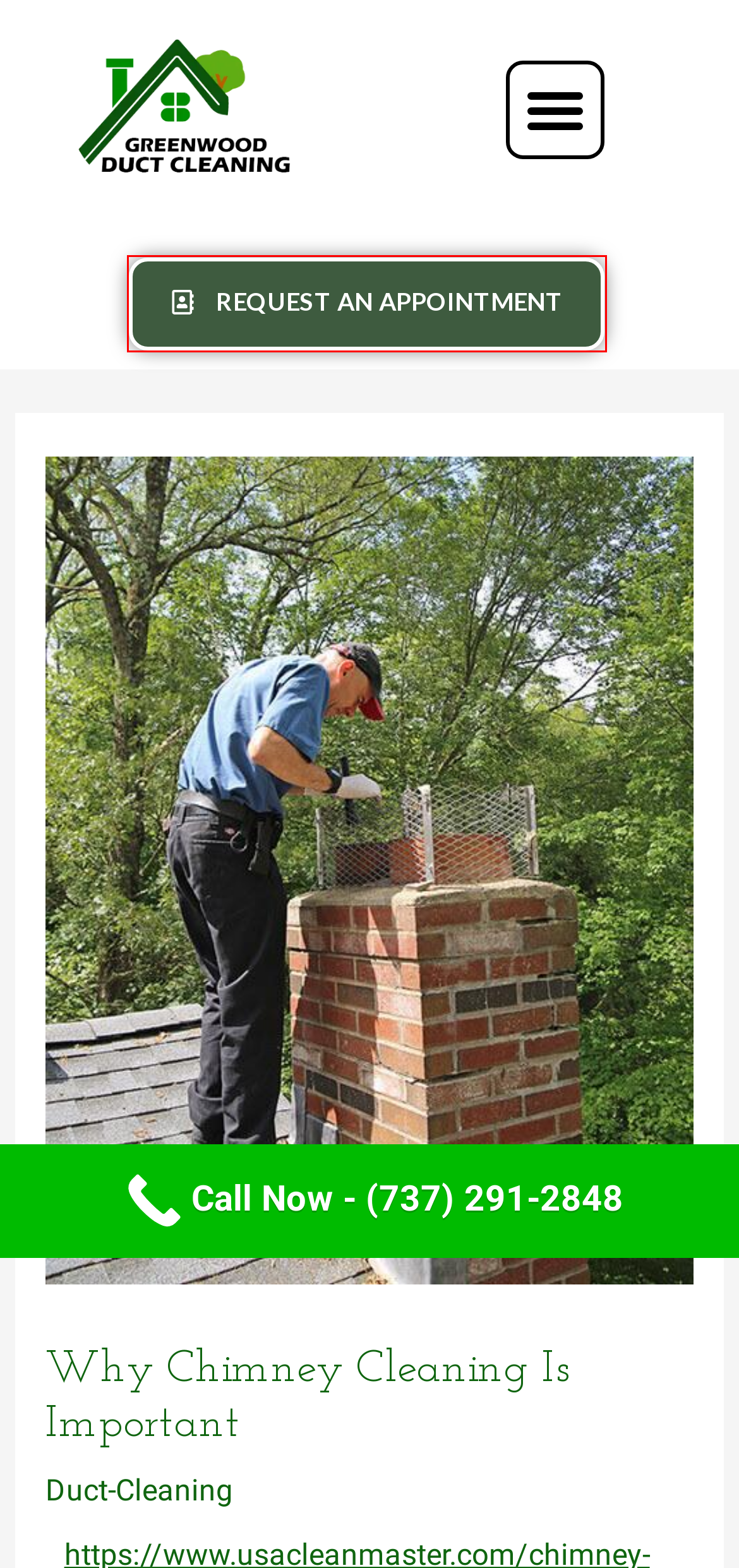You are presented with a screenshot of a webpage with a red bounding box. Select the webpage description that most closely matches the new webpage after clicking the element inside the red bounding box. The options are:
A. Dryer Vent Cleaning – Greenwood Air Duct Cleaning
B. Contact Us – Greenwood Air Duct Cleaning
C. Greenwood Air Duct Cleaning – Air Duct Cleaning
D. USA Clean Master | Chimney Cleaning and Repair
E. Duct-Cleaning – Greenwood Air Duct Cleaning
F. Privacy Policy – Greenwood Air Duct Cleaning
G. Terms and Conditions – Greenwood Air Duct Cleaning
H. Chimney Cleaning Austin Hills, TX – Greenwood Air Duct Cleaning

B